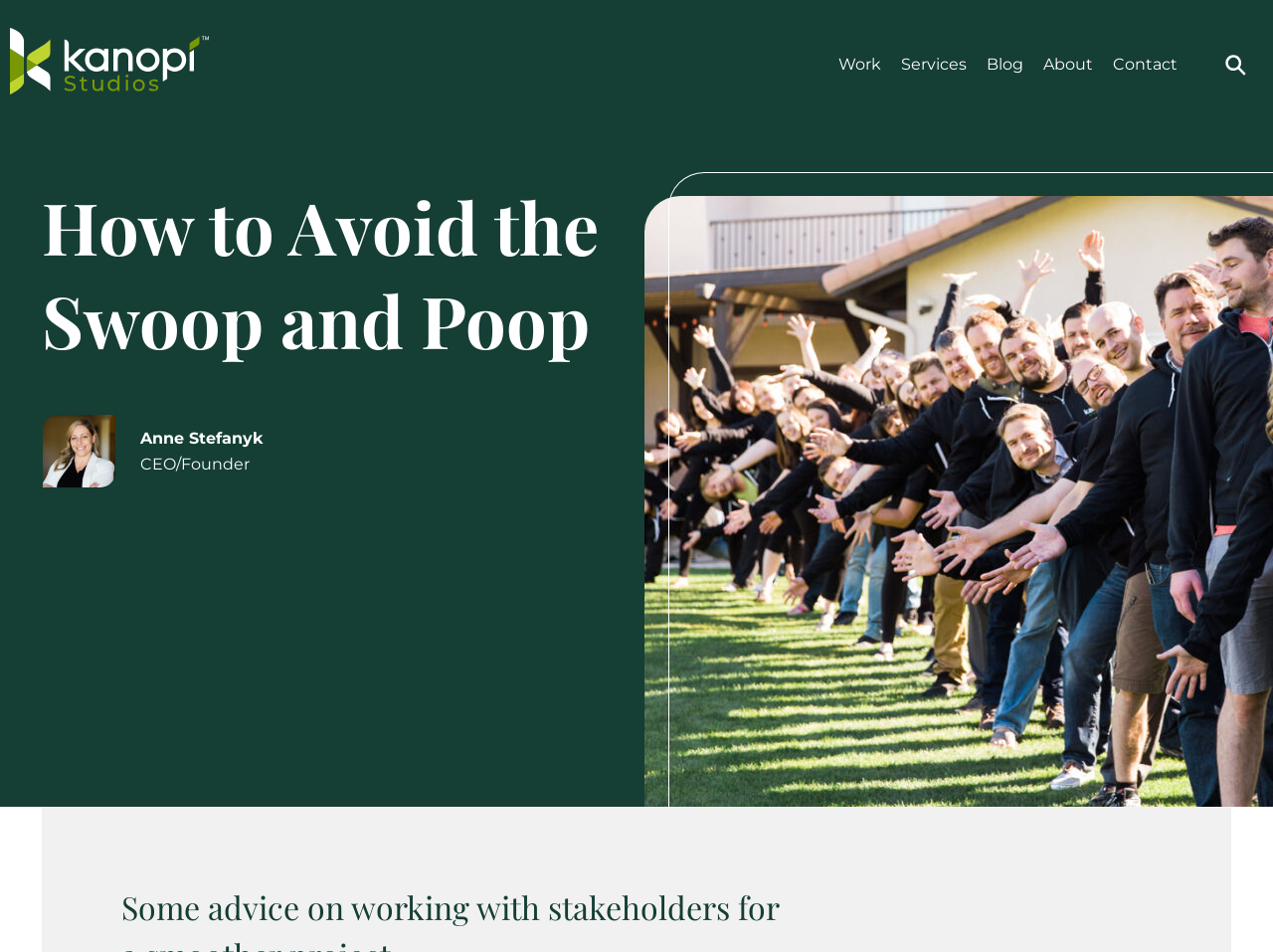Find the bounding box coordinates for the element described here: "alt="Kanopi Studios"".

[0.0, 0.029, 0.156, 0.099]